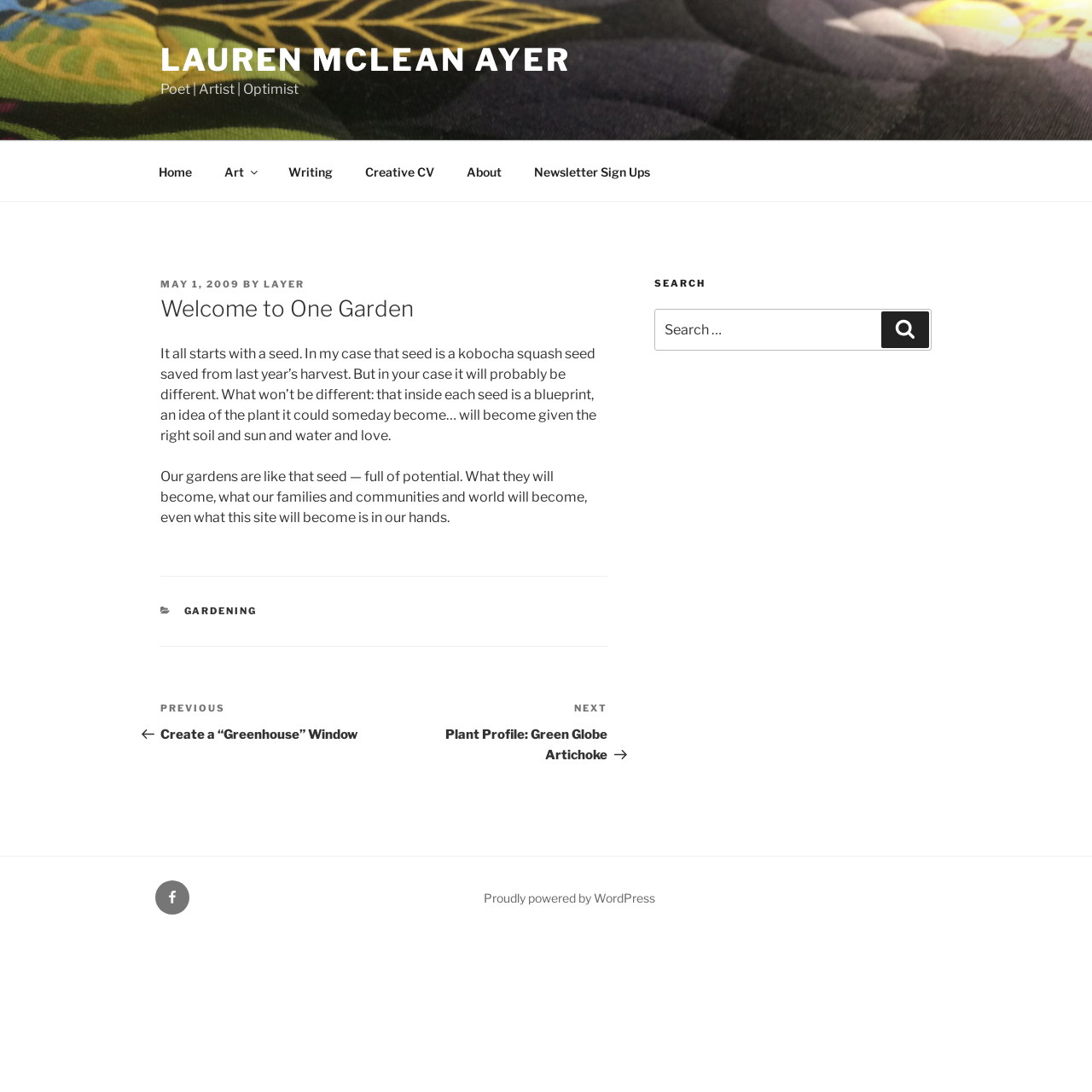Provide an in-depth caption for the elements present on the webpage.

The webpage is a personal website for Lauren McLean Ayer, a poet, artist, and optimist. At the top of the page, there is a large image of a quilt, taking up the entire width of the page. Below the image, there is a link to Lauren's name, followed by a brief description of her profession. 

To the right of Lauren's name, there is a top menu with links to various sections of the website, including Home, Art, Writing, Creative CV, About, and Newsletter Sign Ups. 

The main content of the page is an article, which takes up most of the page's width. The article has a header section with the title "Welcome to One Garden" and a posting date. The article's content is a personal reflection on the potential of seeds and gardens, and how they can be nurtured to grow and flourish.

Below the article, there is a footer section with links to categories, including GARDENING. 

To the right of the article, there is a sidebar with a search function, allowing users to search for specific content on the website. 

At the very bottom of the page, there is a footer section with social media links, including Facebook, and a link to the website's platform, WordPress.